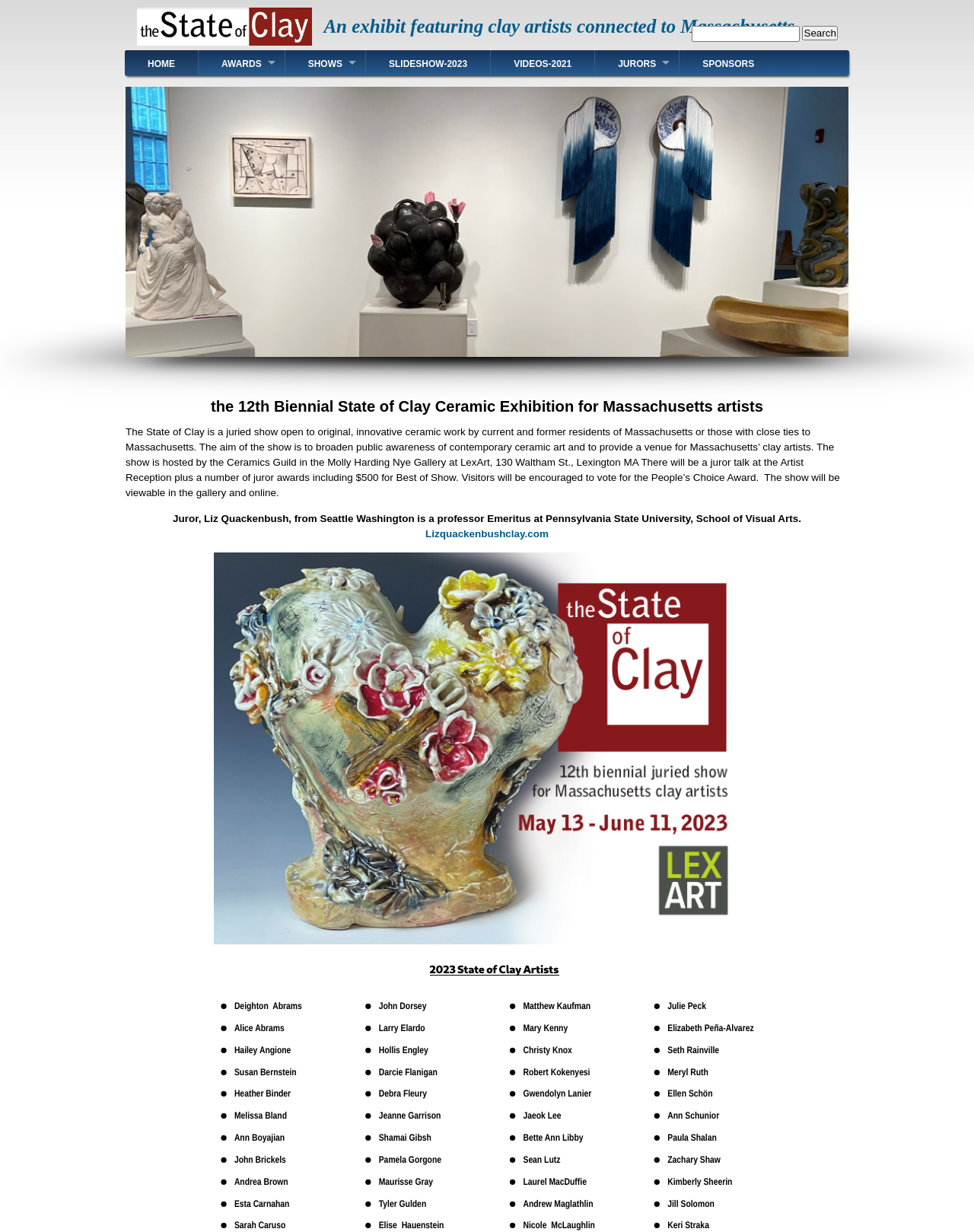What is the prize for the Best of Show award?
Please answer the question as detailed as possible.

I found the answer by reading the StaticText element that describes the awards, which includes a 'juror talk at the Artist Reception plus a number of juror awards including $500 for Best of Show'.